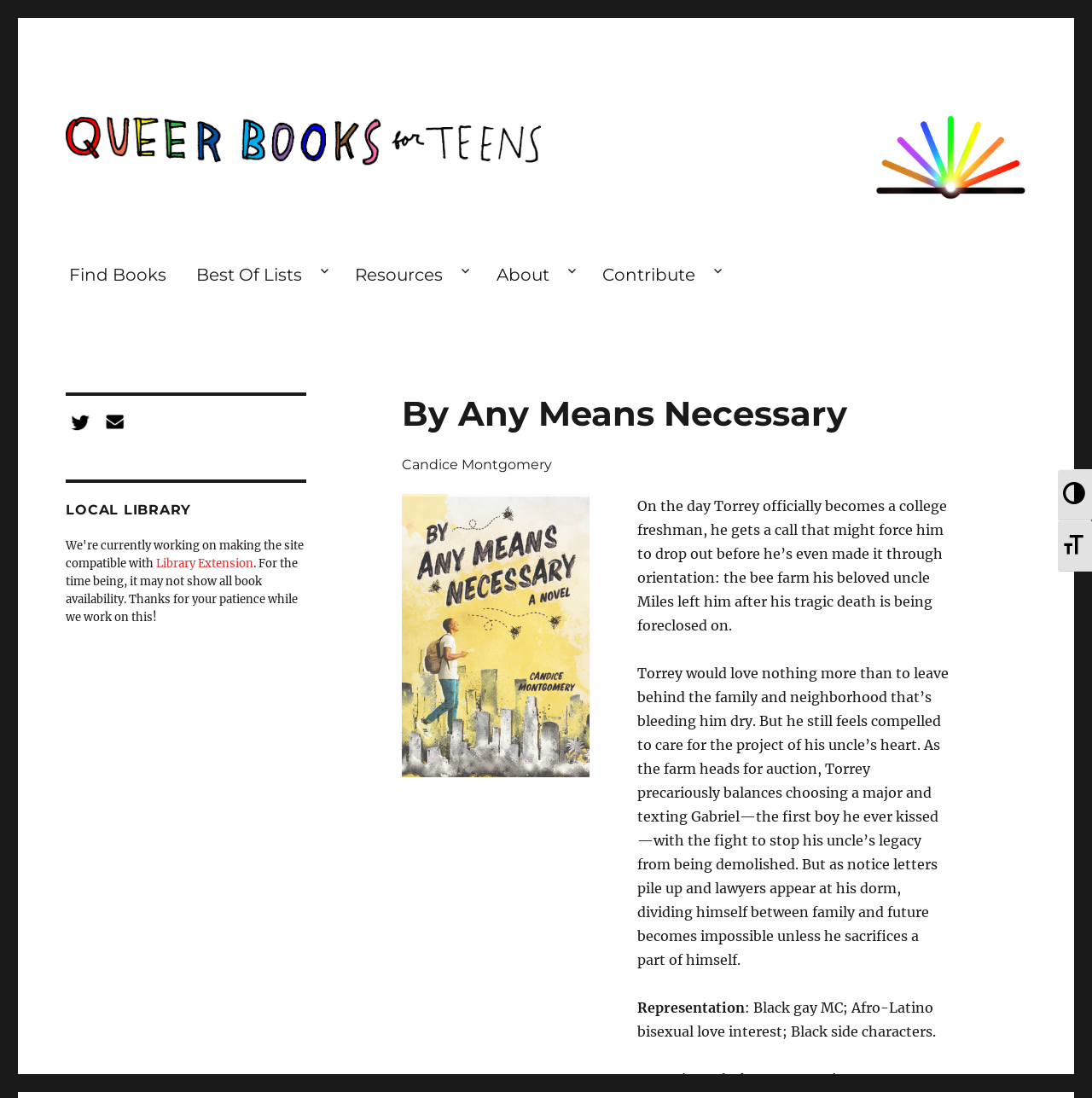Determine the bounding box coordinates of the clickable element necessary to fulfill the instruction: "Check the Library Extension". Provide the coordinates as four float numbers within the 0 to 1 range, i.e., [left, top, right, bottom].

[0.143, 0.506, 0.232, 0.519]